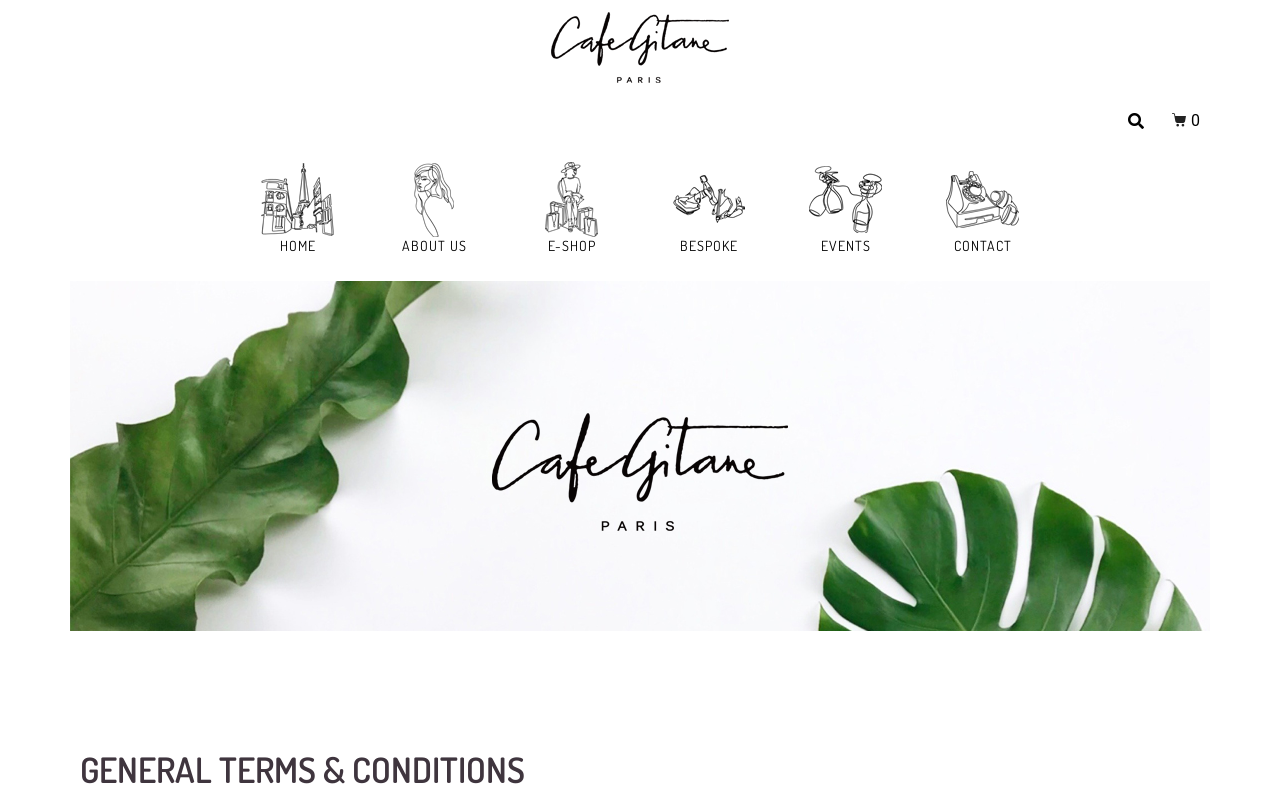Respond to the following question using a concise word or phrase: 
What is the theme of the image at the bottom of the webpage?

Jewel